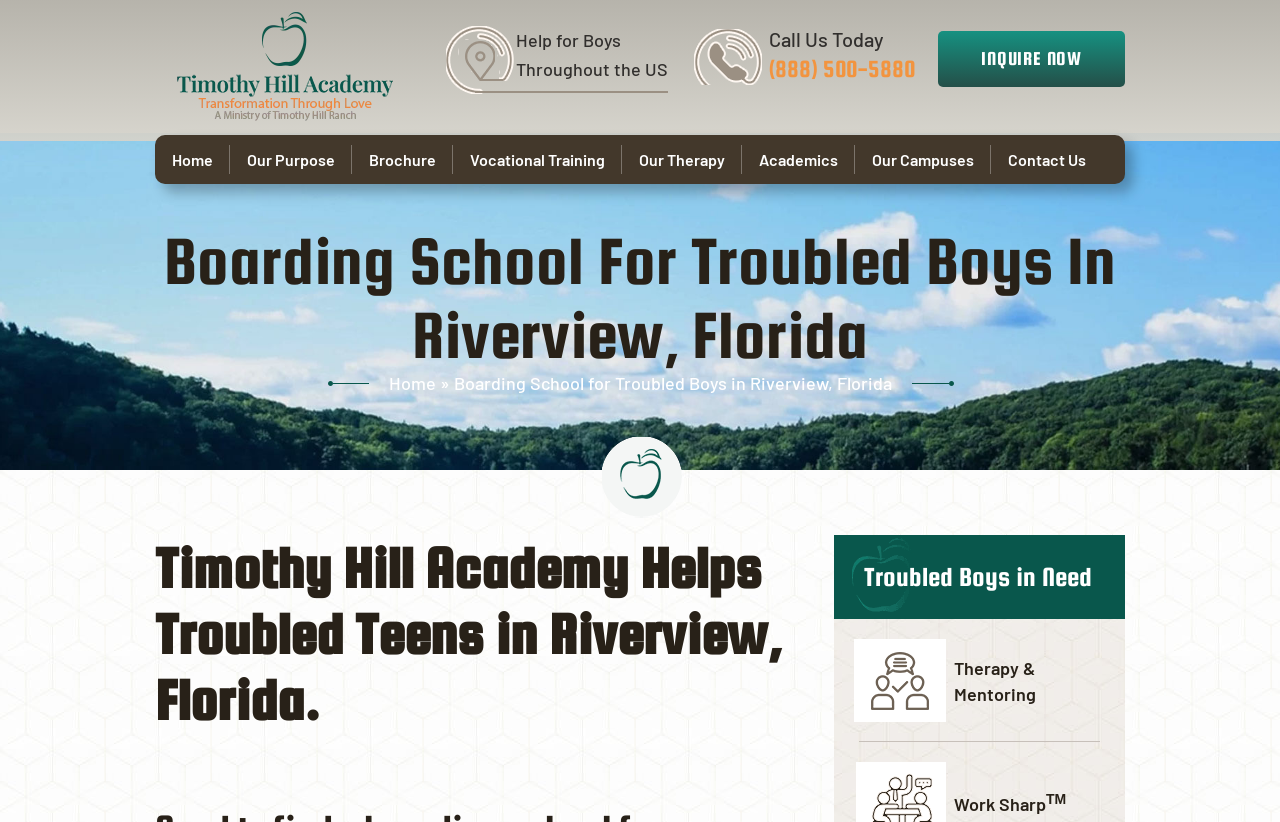Specify the bounding box coordinates (top-left x, top-left y, bottom-right x, bottom-right y) of the UI element in the screenshot that matches this description: Development and Aid

None